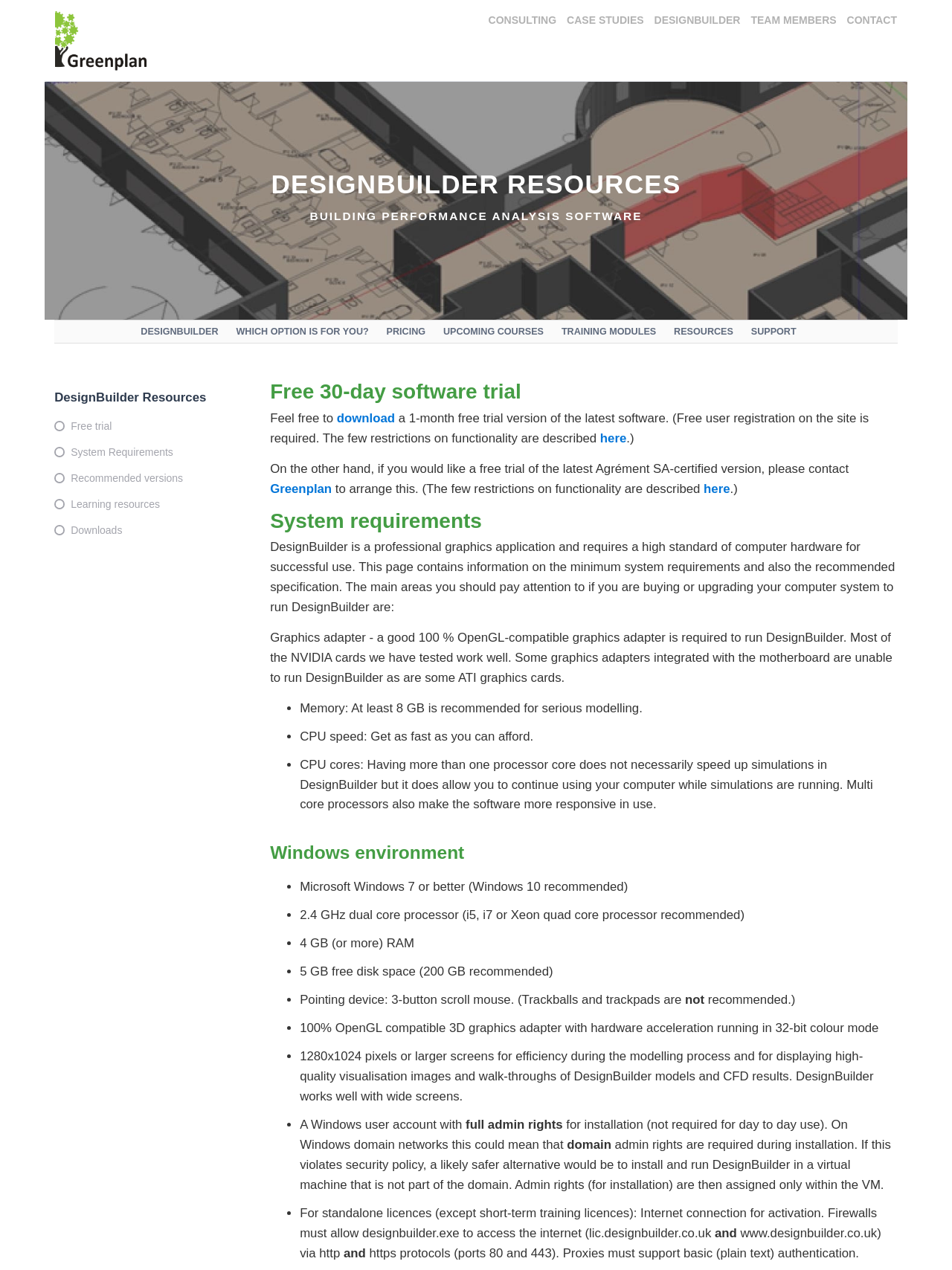Please determine the bounding box of the UI element that matches this description: CALL FOR QUOTE. The coordinates should be given as (top-left x, top-left y, bottom-right x, bottom-right y), with all values between 0 and 1.

None